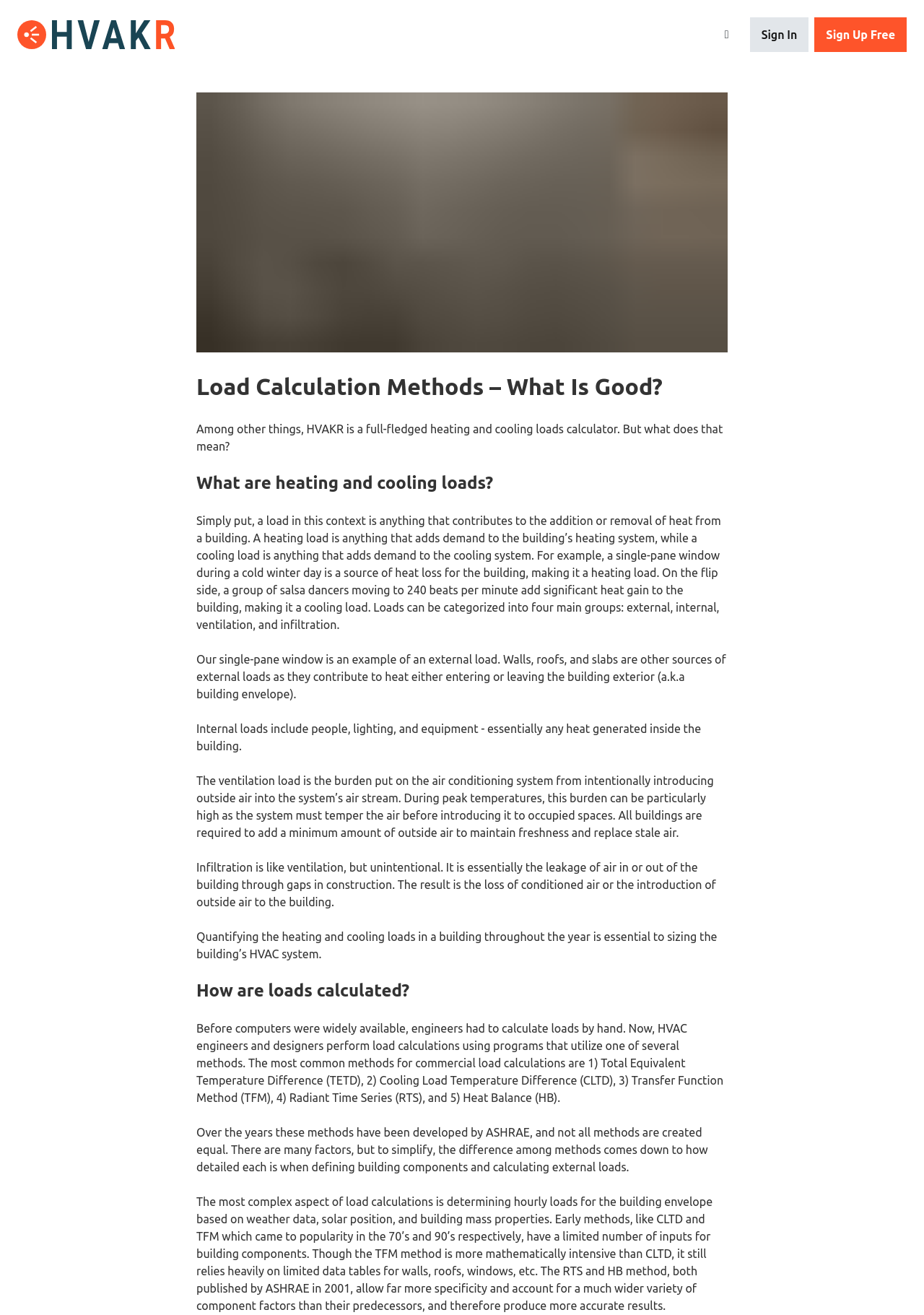Please provide a detailed answer to the question below by examining the image:
How many methods are commonly used for commercial load calculations?

The webpage mentions that the most common methods for commercial load calculations are 1) Total Equivalent Temperature Difference (TETD), 2) Cooling Load Temperature Difference (CLTD), 3) Transfer Function Method (TFM), 4) Radiant Time Series (RTS), and 5) Heat Balance (HB). These methods have been developed by ASHRAE and differ in their level of detail and accuracy.